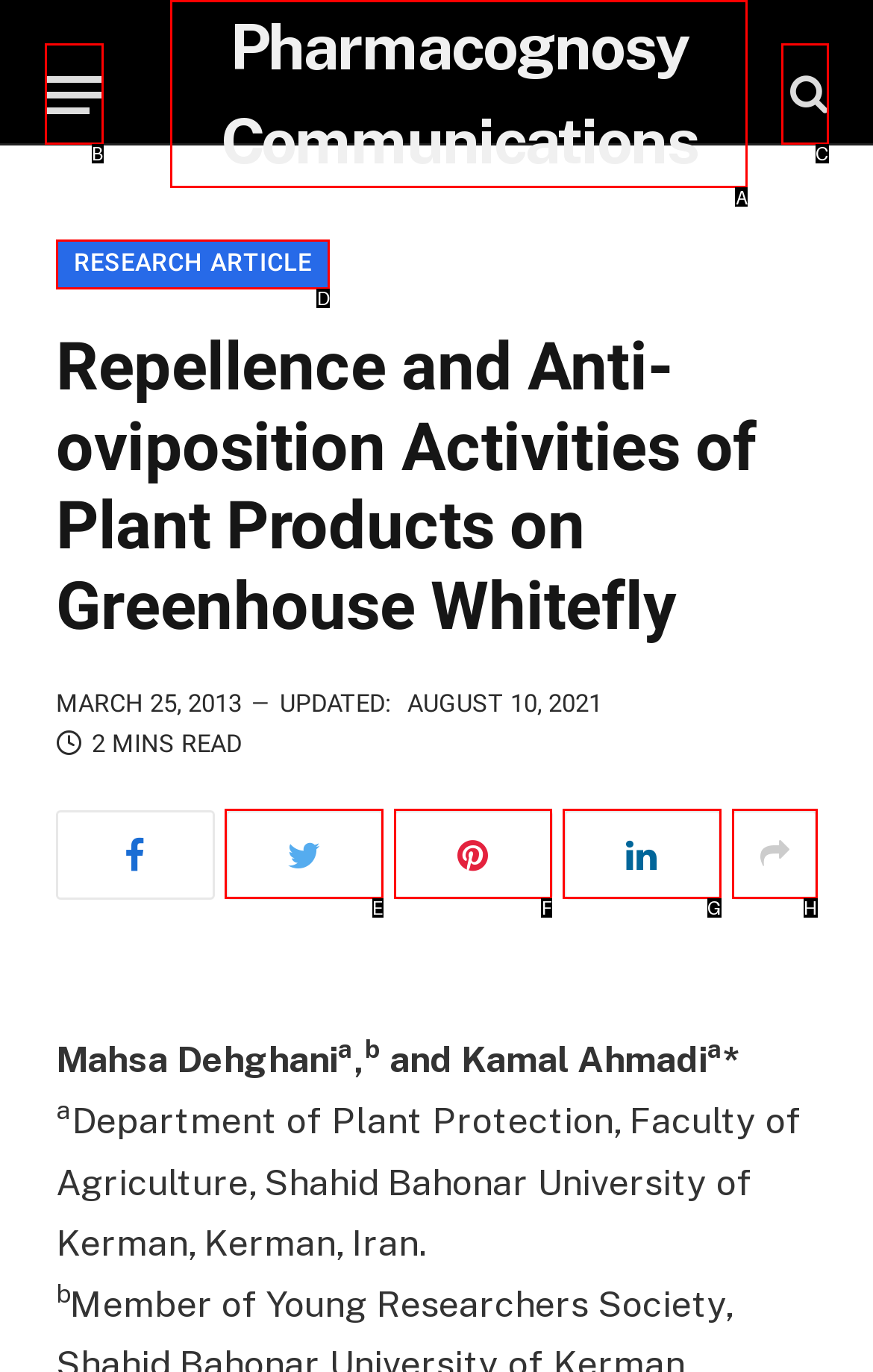Which letter corresponds to the correct option to complete the task: Visit Pharmacognosy Communications website?
Answer with the letter of the chosen UI element.

A